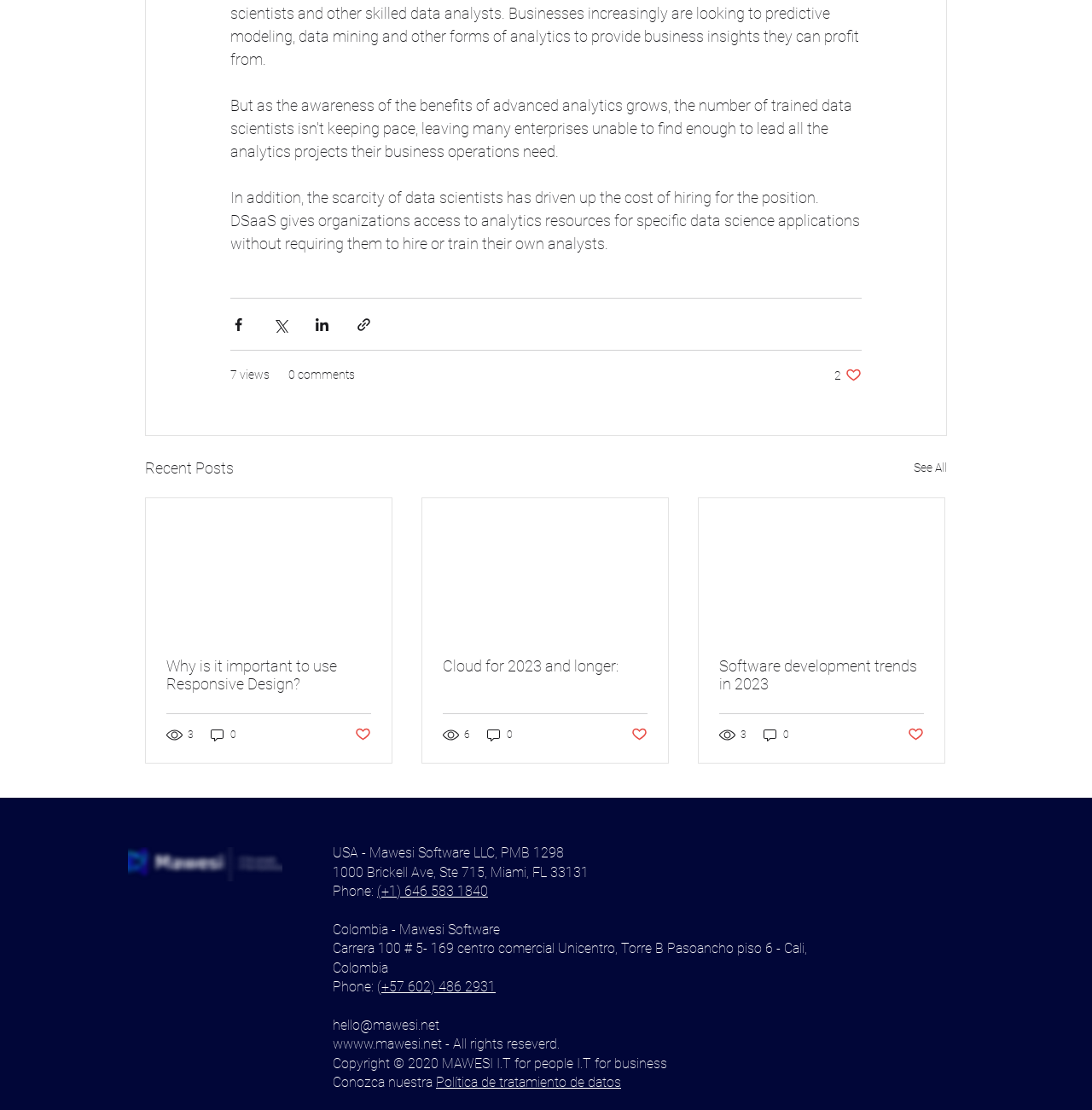Find the bounding box coordinates of the element you need to click on to perform this action: 'Share via Facebook'. The coordinates should be represented by four float values between 0 and 1, in the format [left, top, right, bottom].

[0.211, 0.285, 0.226, 0.3]